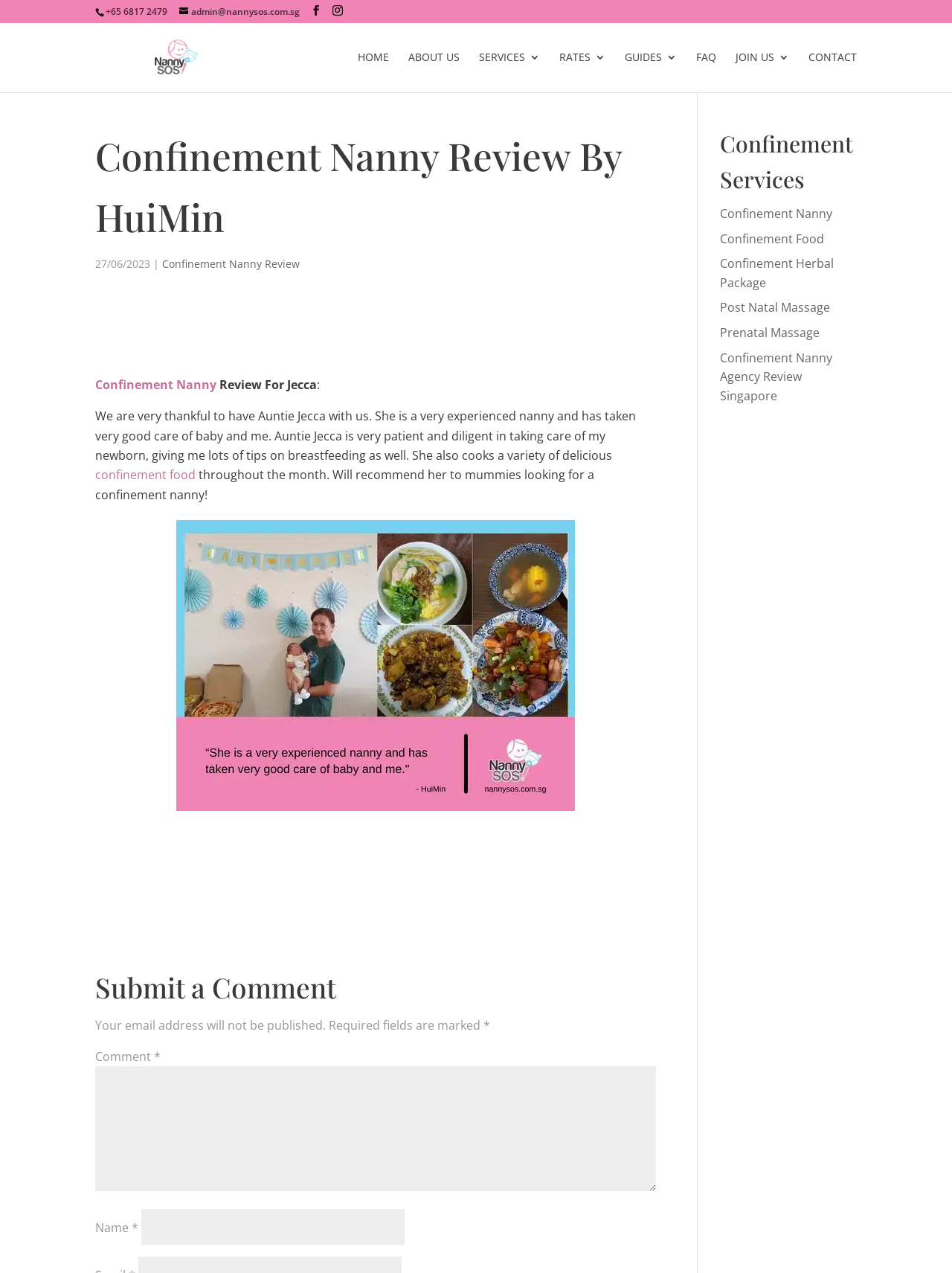Find the coordinates for the bounding box of the element with this description: "parent_node: Name * name="author"".

[0.148, 0.95, 0.425, 0.978]